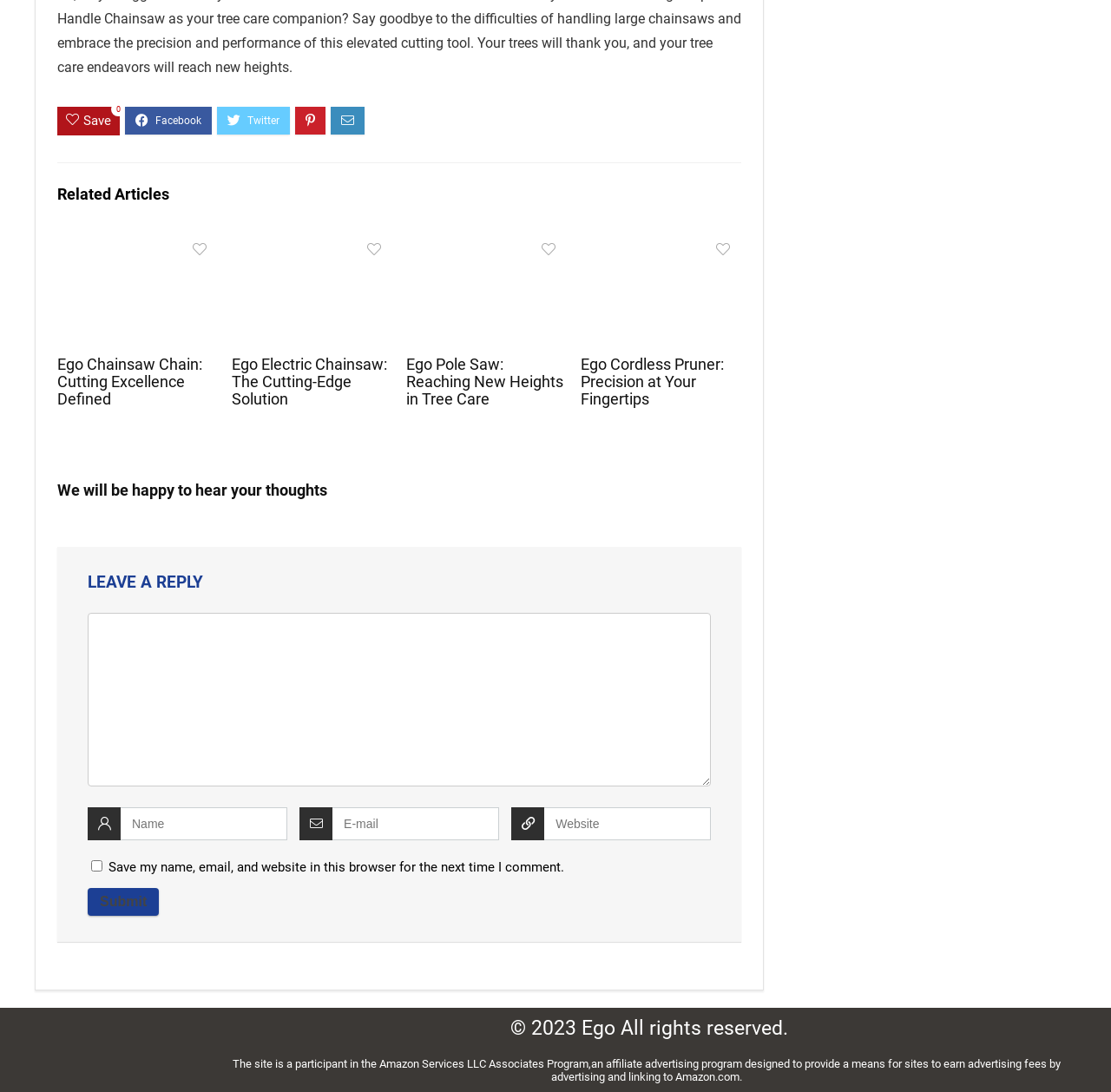Locate the bounding box coordinates of the item that should be clicked to fulfill the instruction: "Submit the comment".

[0.079, 0.813, 0.143, 0.839]